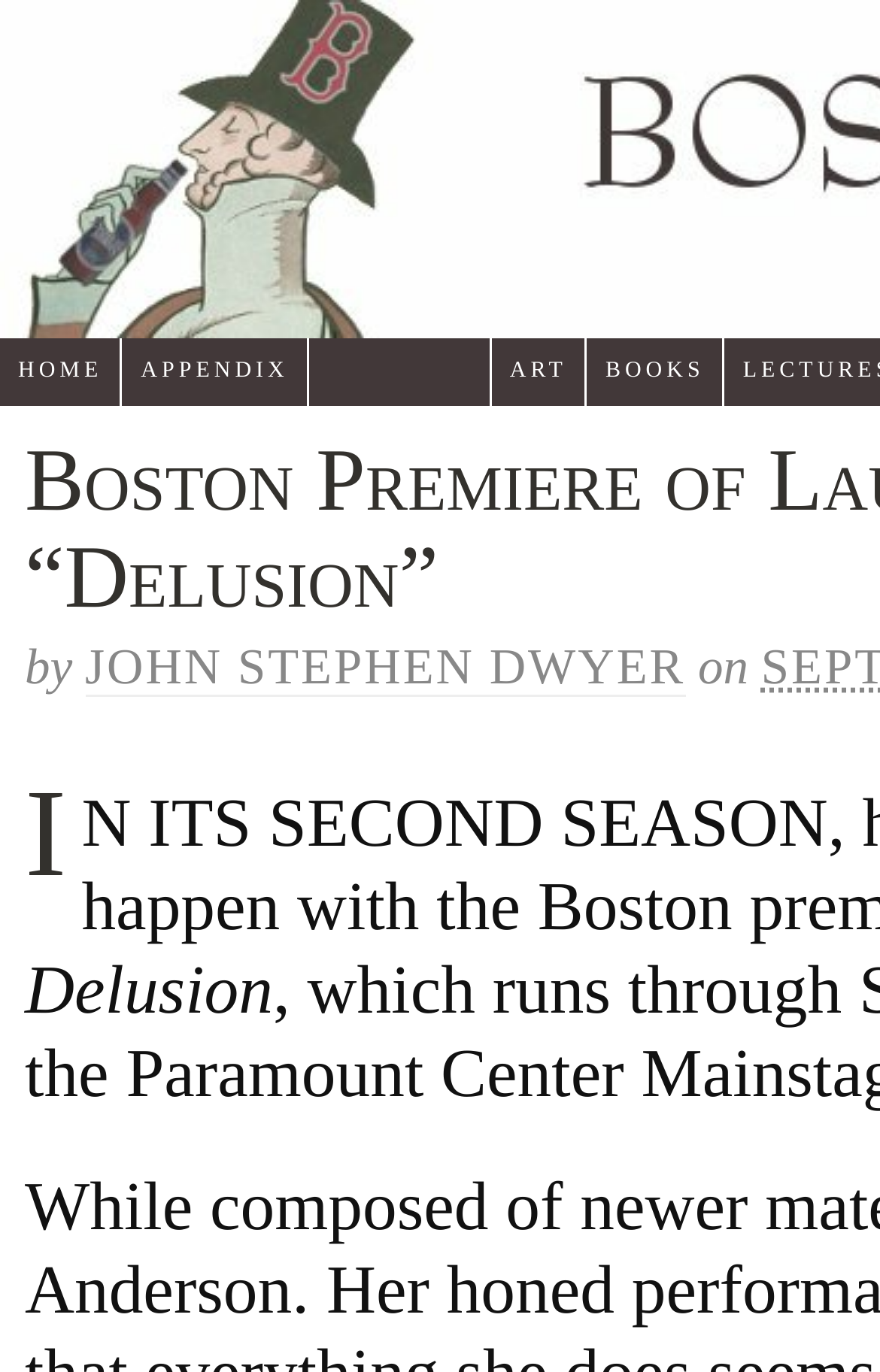Please provide a short answer using a single word or phrase for the question:
Is there an image on the webpage?

Yes